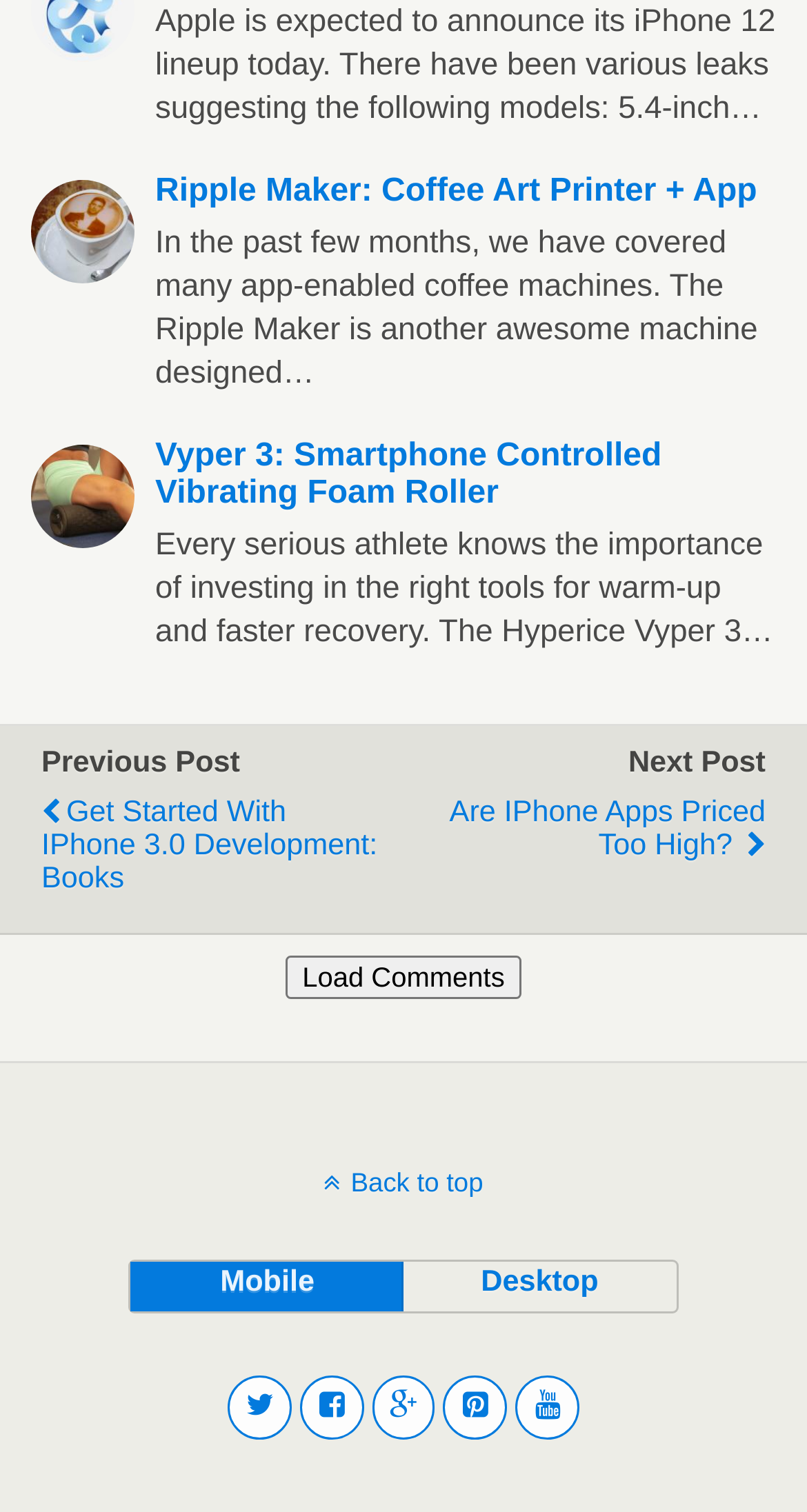What is the topic of the first article?
Based on the visual details in the image, please answer the question thoroughly.

The first article's text is 'Apple is expected to announce its iPhone 12 lineup today. There have been various leaks suggesting the following models: 5.4-inch…', which indicates that the topic is about the iPhone 12.